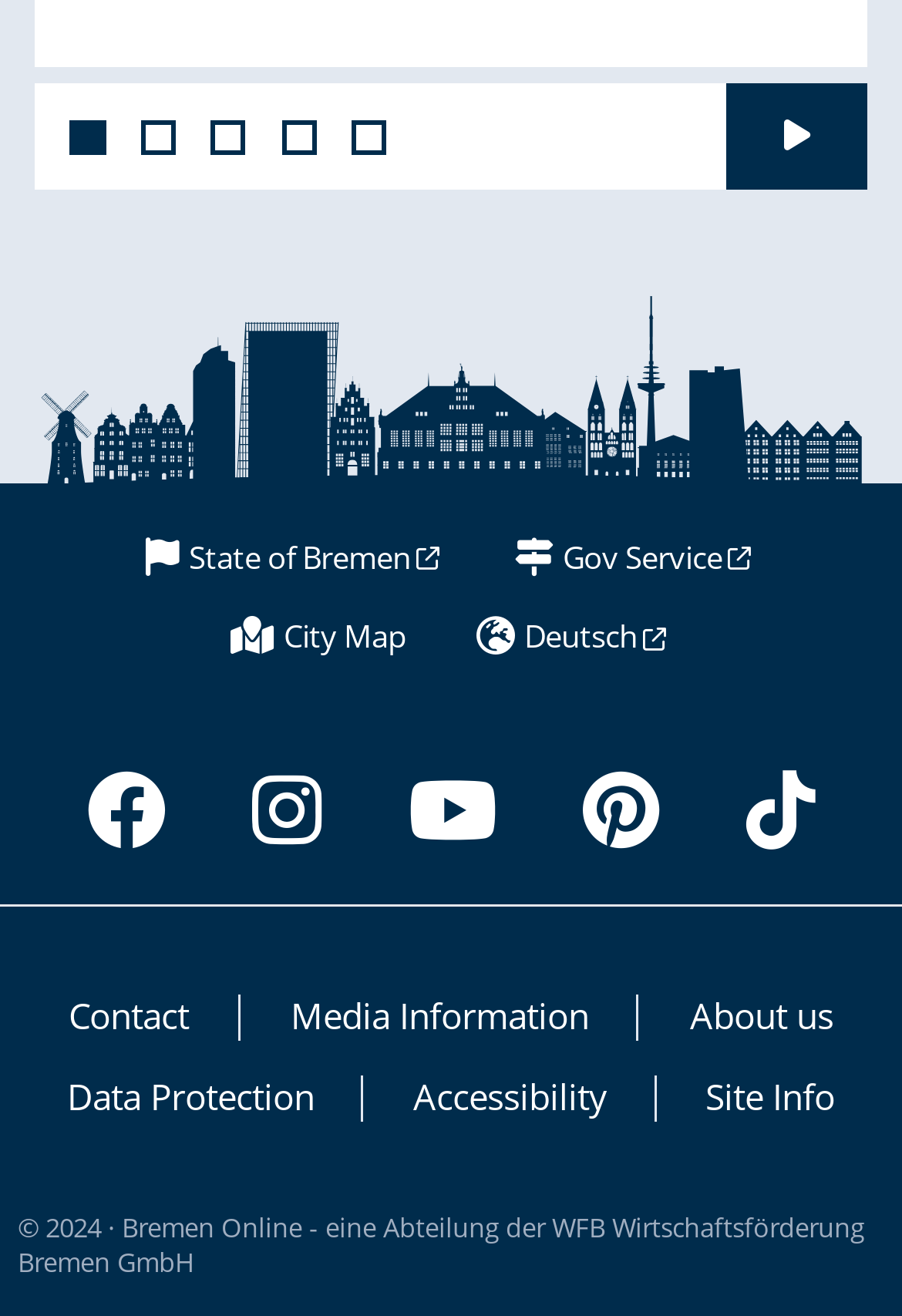Please mark the clickable region by giving the bounding box coordinates needed to complete this instruction: "Switch to Deutsch".

[0.528, 0.468, 0.744, 0.501]